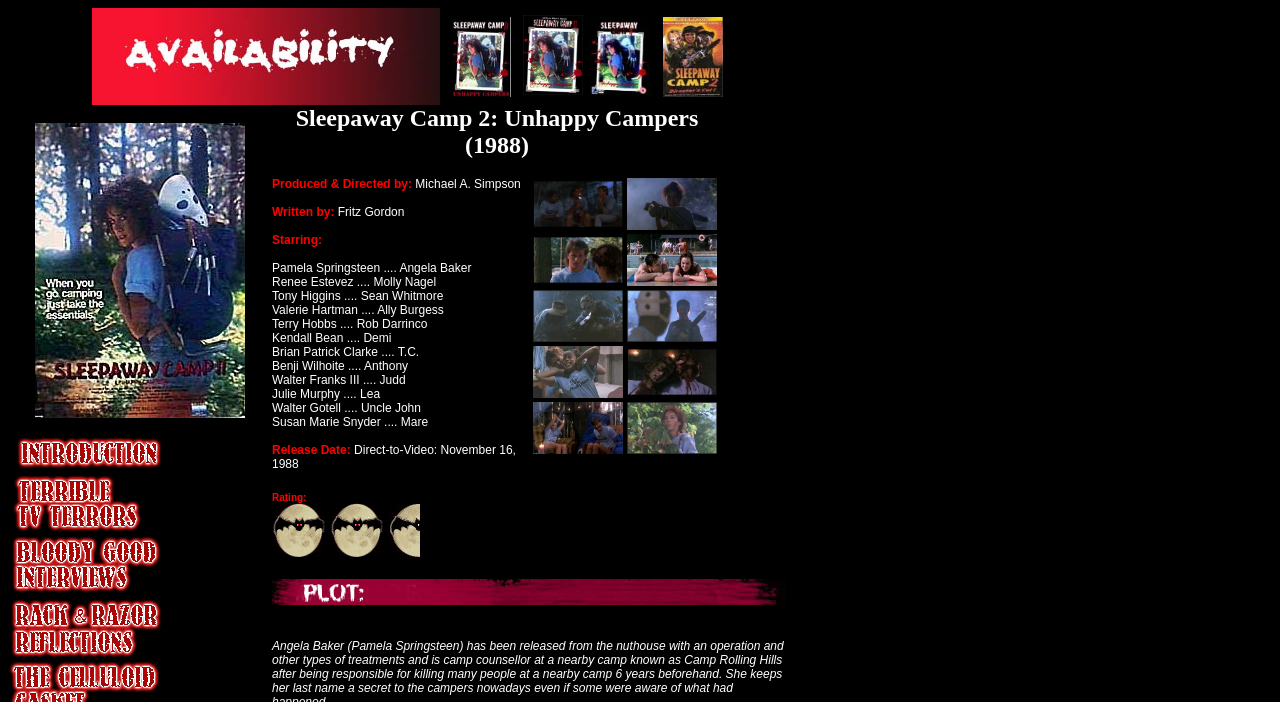Can you give a comprehensive explanation to the question given the content of the image?
Who is the director of the movie?

The director of the movie can be found in the LayoutTableCell element that contains the text 'Produced & Directed by: Michael A. Simpson'. This text is likely the credit for the director of the movie because it is listed as 'Produced & Directed by'.